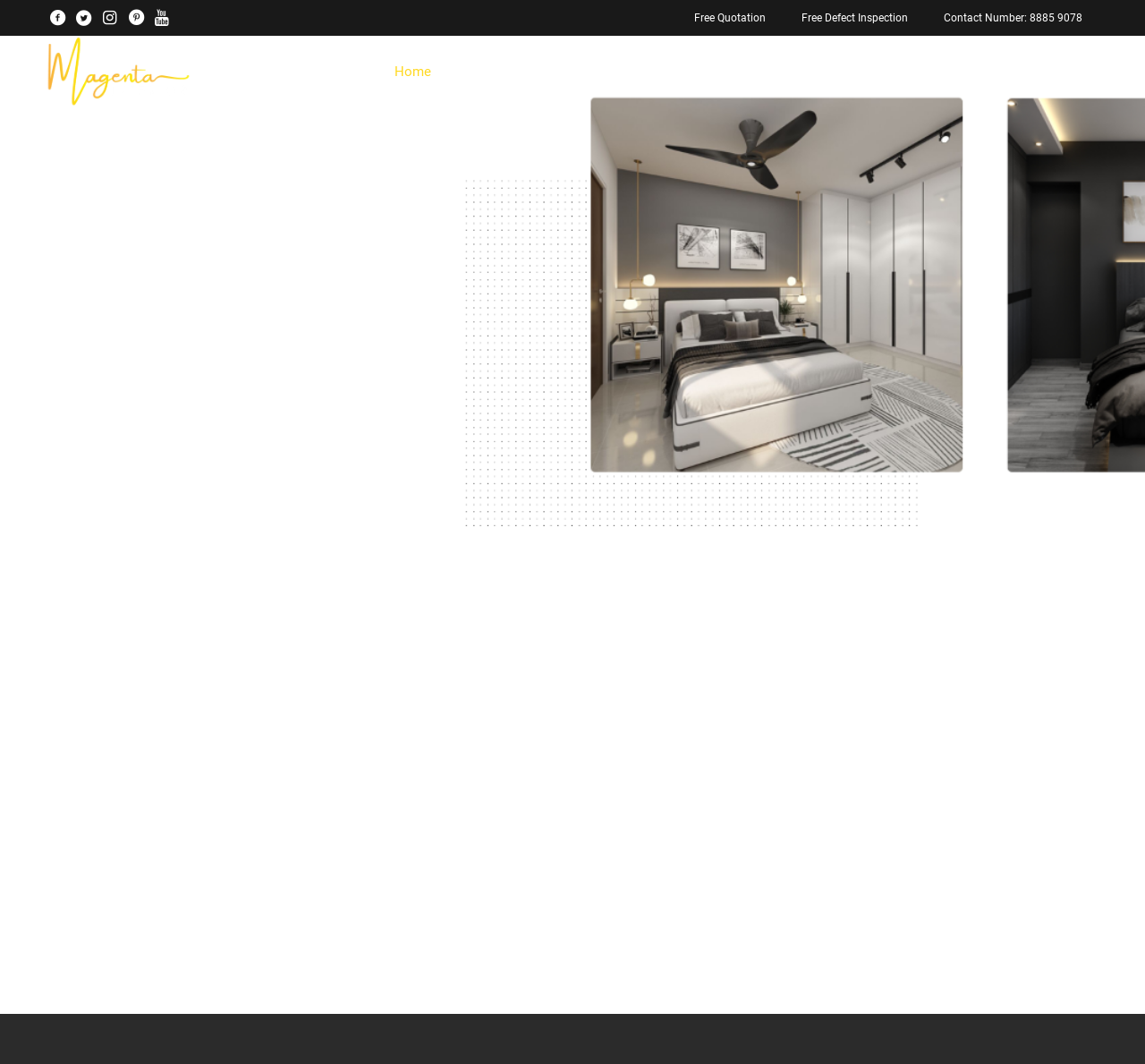Identify the bounding box coordinates for the element that needs to be clicked to fulfill this instruction: "Read the Blog". Provide the coordinates in the format of four float numbers between 0 and 1: [left, top, right, bottom].

[0.906, 0.034, 0.961, 0.101]